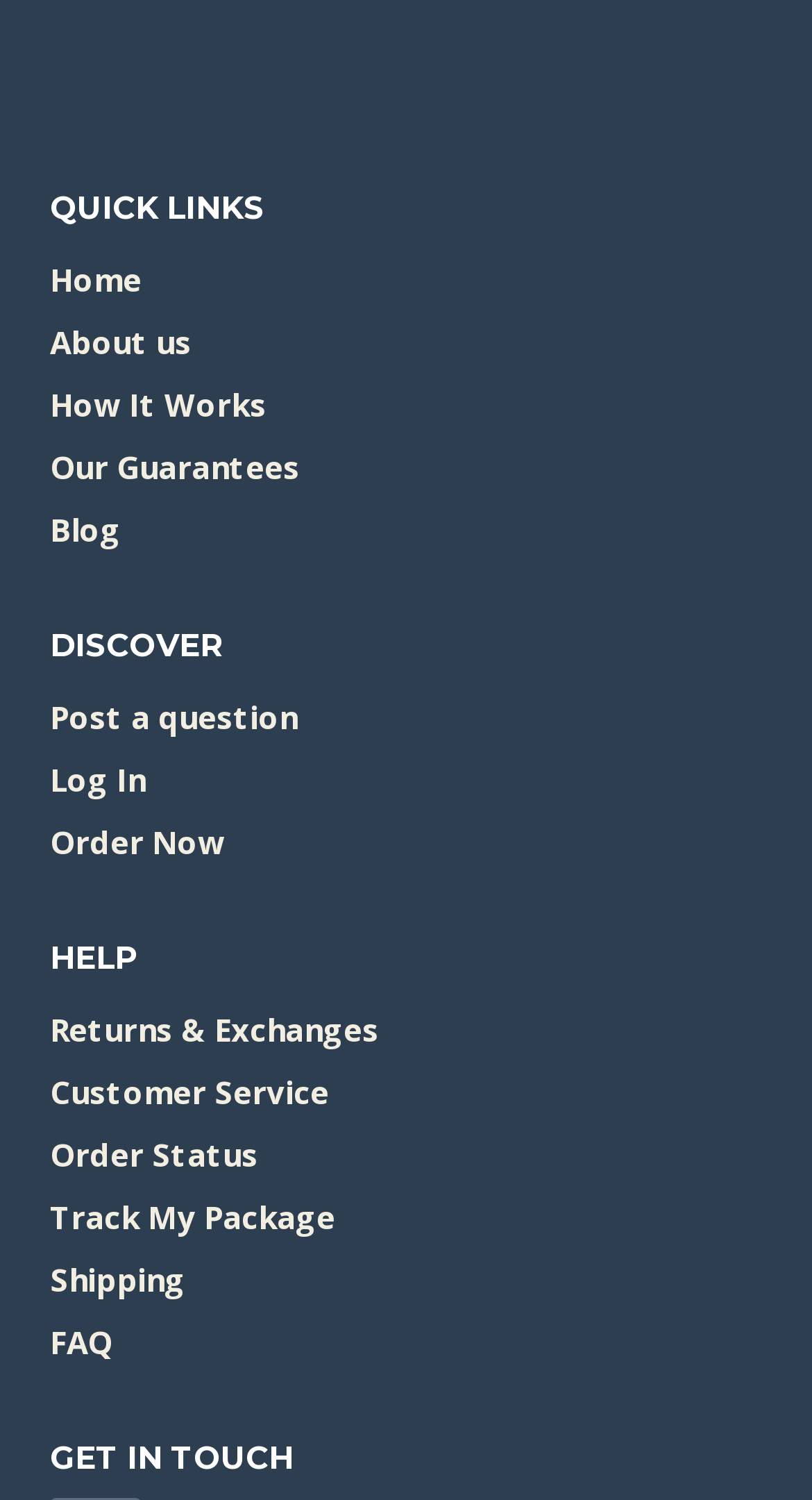Locate the bounding box coordinates of the element to click to perform the following action: 'Get in touch'. The coordinates should be given as four float values between 0 and 1, in the form of [left, top, right, bottom].

[0.062, 0.957, 0.938, 0.988]